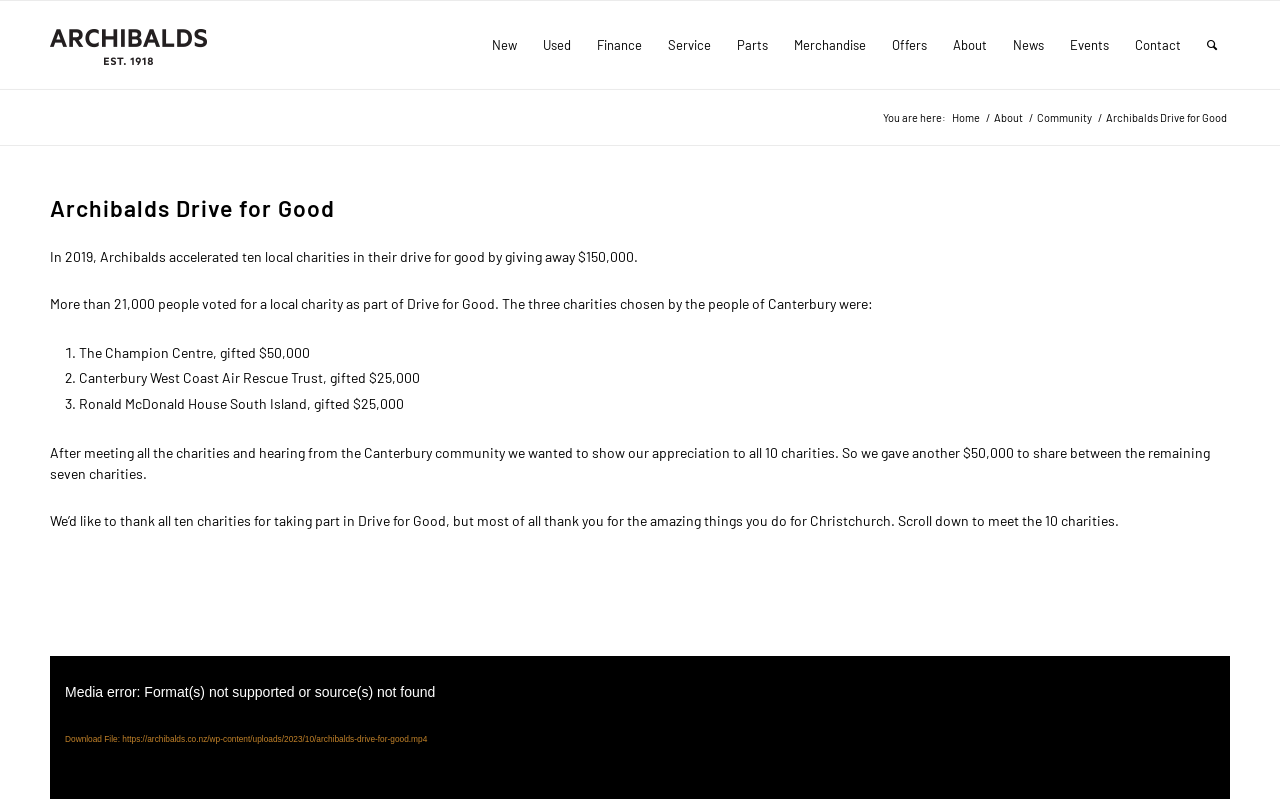What was the total amount given to the three chosen charities?
Deliver a detailed and extensive answer to the question.

The webpage states that the three charities chosen by the people of Canterbury were gifted $50,000, $25,000, and $25,000 respectively. Therefore, the total amount given to these three charities is $50,000 + $25,000 + $25,000 = $75,000.